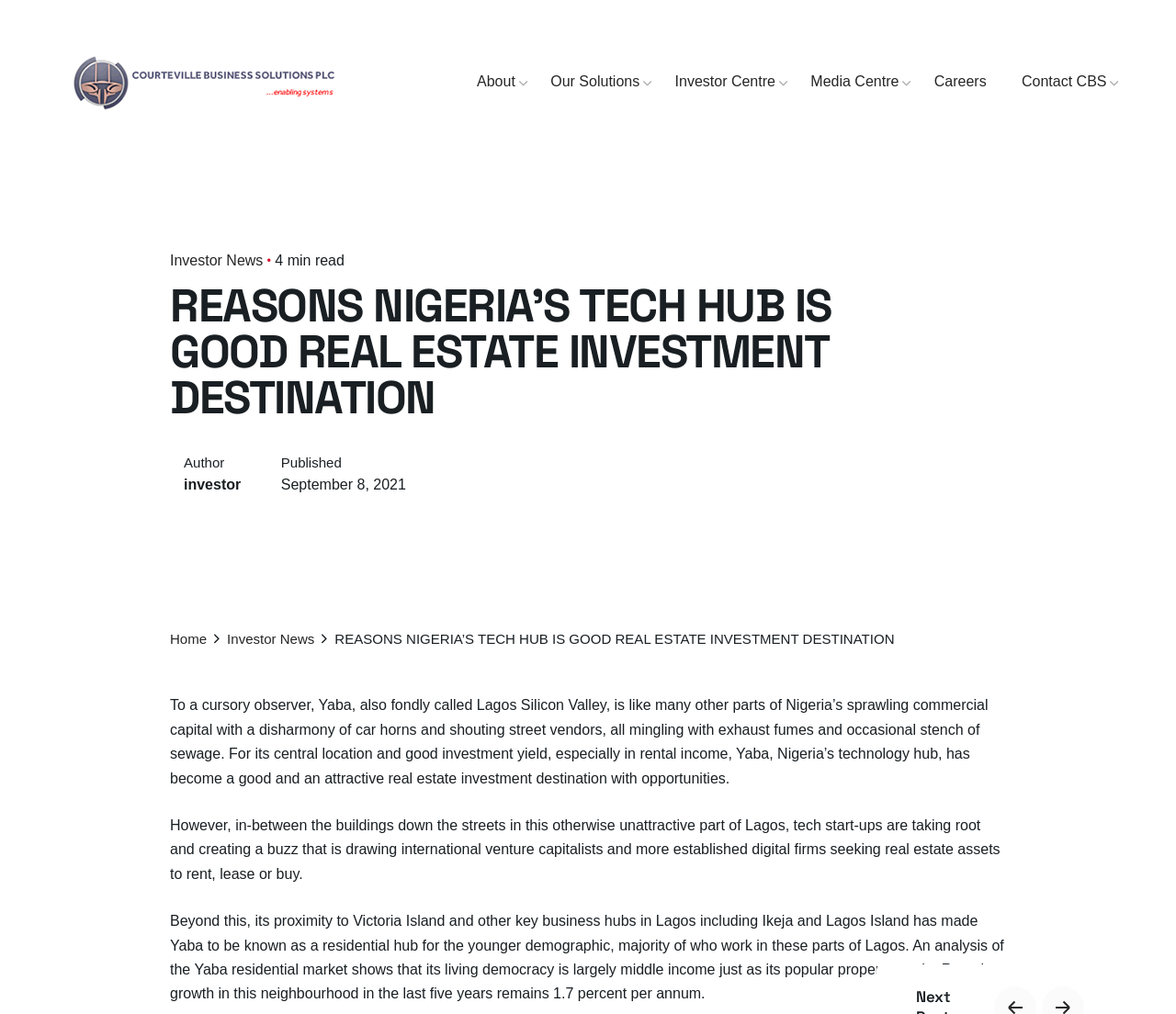Could you specify the bounding box coordinates for the clickable section to complete the following instruction: "Contact CBS"?

[0.854, 0.072, 0.956, 0.091]